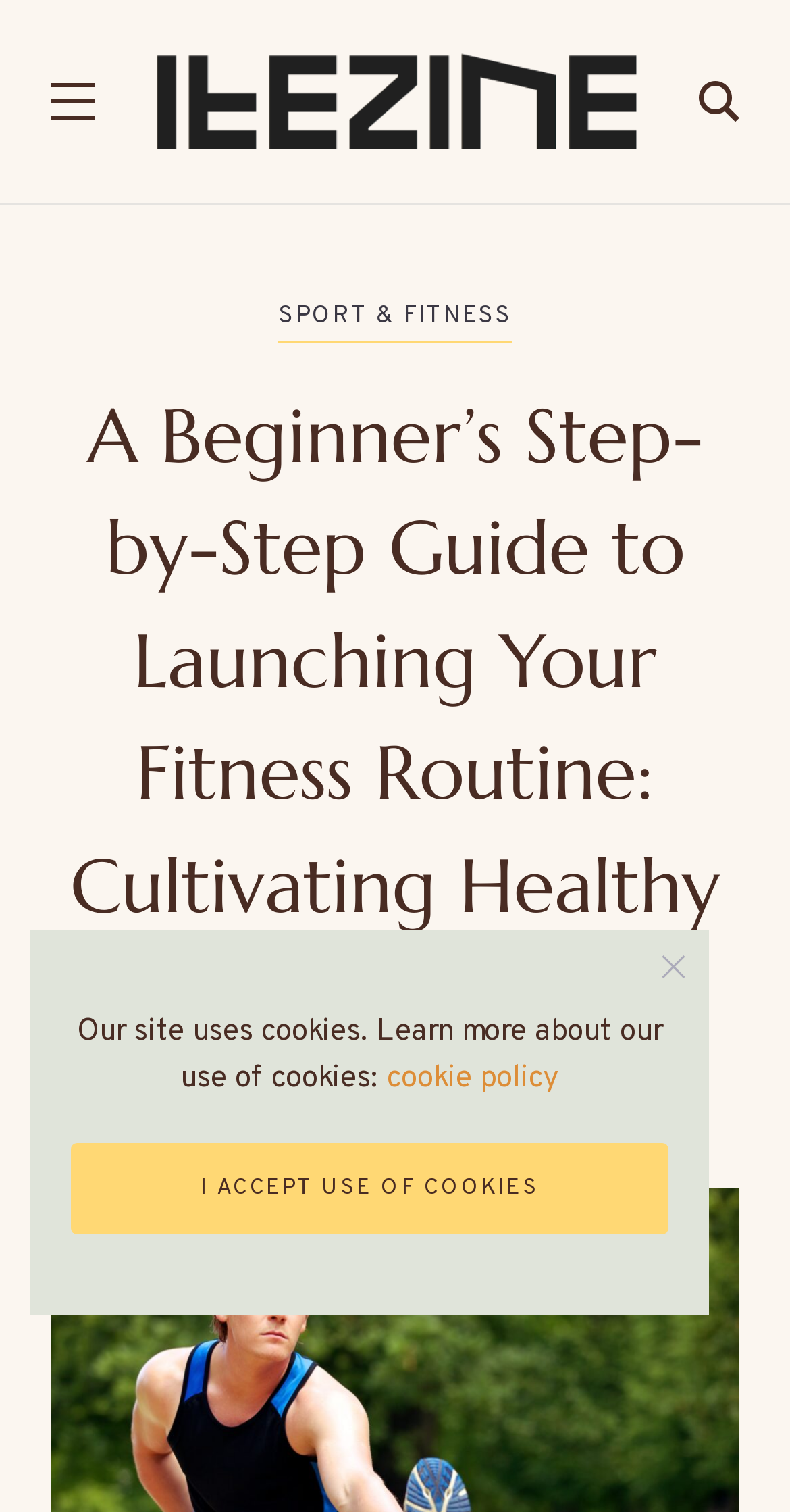Generate a comprehensive caption for the webpage you are viewing.

The webpage appears to be a fitness-related article or guide, with a focus on helping beginners launch their fitness routine. At the top of the page, there is a prominent heading that reads "A Beginner's Step-by-Step Guide to Launching Your Fitness Routine: Cultivating Healthy Habits". 

Below the heading, there is a section with a link to the author's name, "NOAH ALAY", and a date, "JANUARY 20, 2024". 

On the top-right corner of the page, there is a link to "LifeStyle Zine" accompanied by an image with the same name. 

On the top-left corner, there is a small link with a cryptic symbol '\ue80b', which expands to reveal a categories section with a link to "SPORT & FITNESS". 

The page also features several other links, including one at the very top with no text, and another at the bottom with the text "cookie policy". 

There is a notification or alert box at the bottom of the page, which informs users that the site uses cookies and provides options to learn more or accept the use of cookies. 

The page has a total of 5 images, with two of them being logos or icons, and the rest being decorative or illustrative.